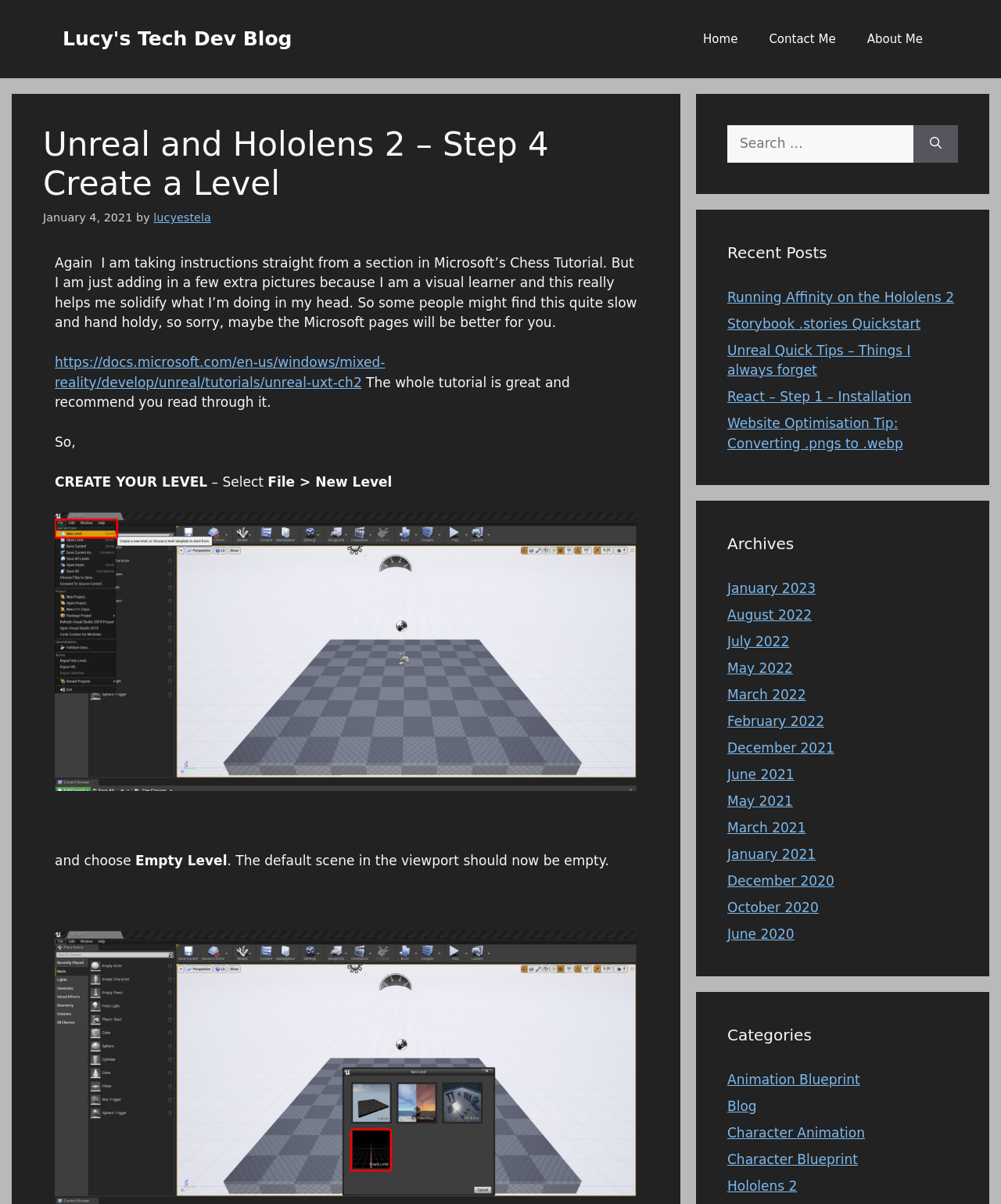Find the bounding box coordinates of the element to click in order to complete this instruction: "Click on the 'Home' link". The bounding box coordinates must be four float numbers between 0 and 1, denoted as [left, top, right, bottom].

[0.687, 0.013, 0.753, 0.052]